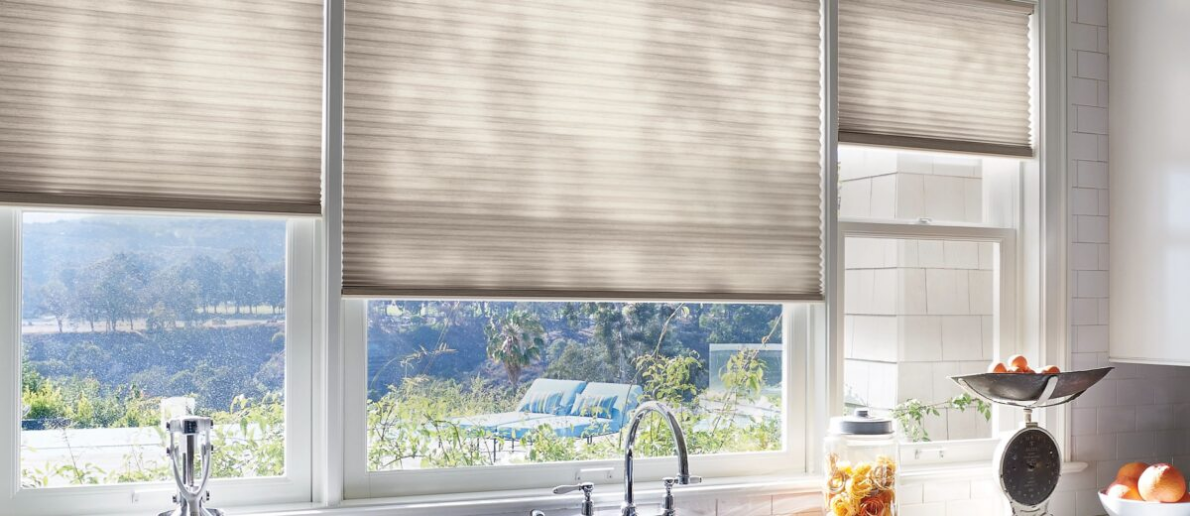Use the information in the screenshot to answer the question comprehensively: What is reflected in the kitchen sink?

The caption states that the kitchen sink has a polished faucet, which is reflected in the sink, indicating a contemporary design.